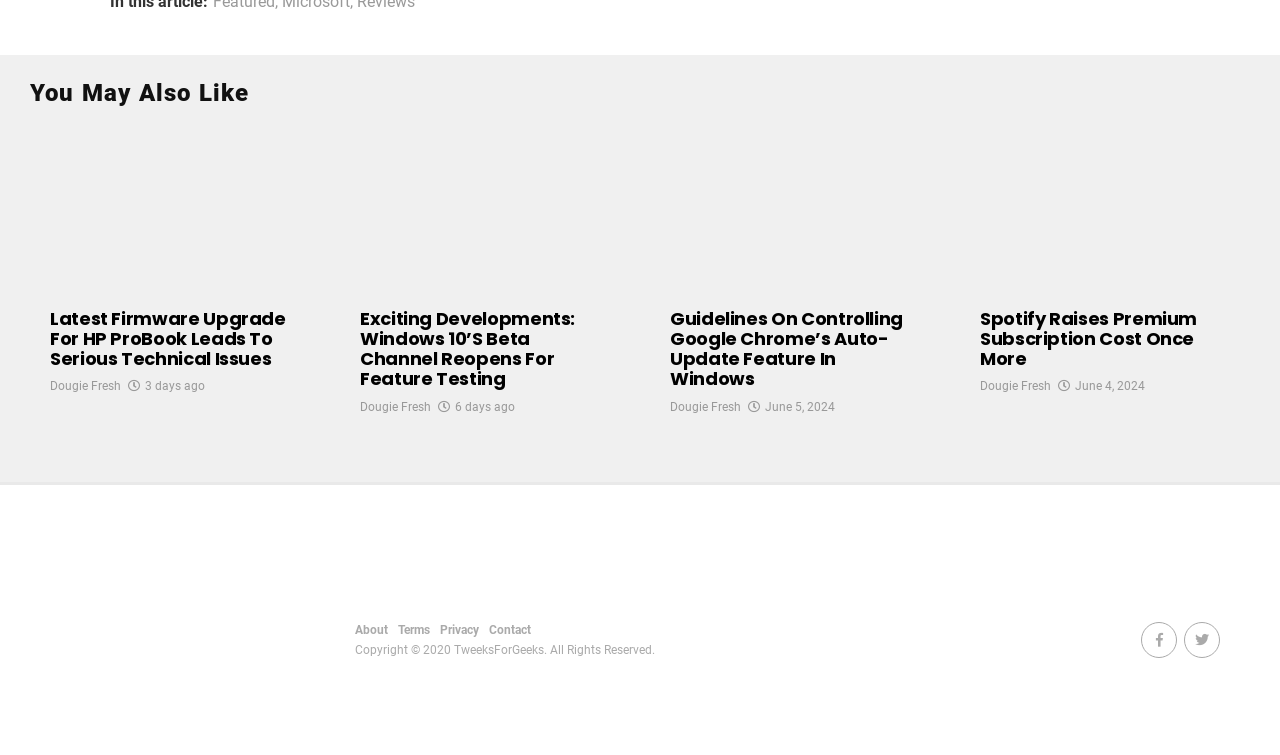What is the copyright year of the website?
Based on the image, respond with a single word or phrase.

2020